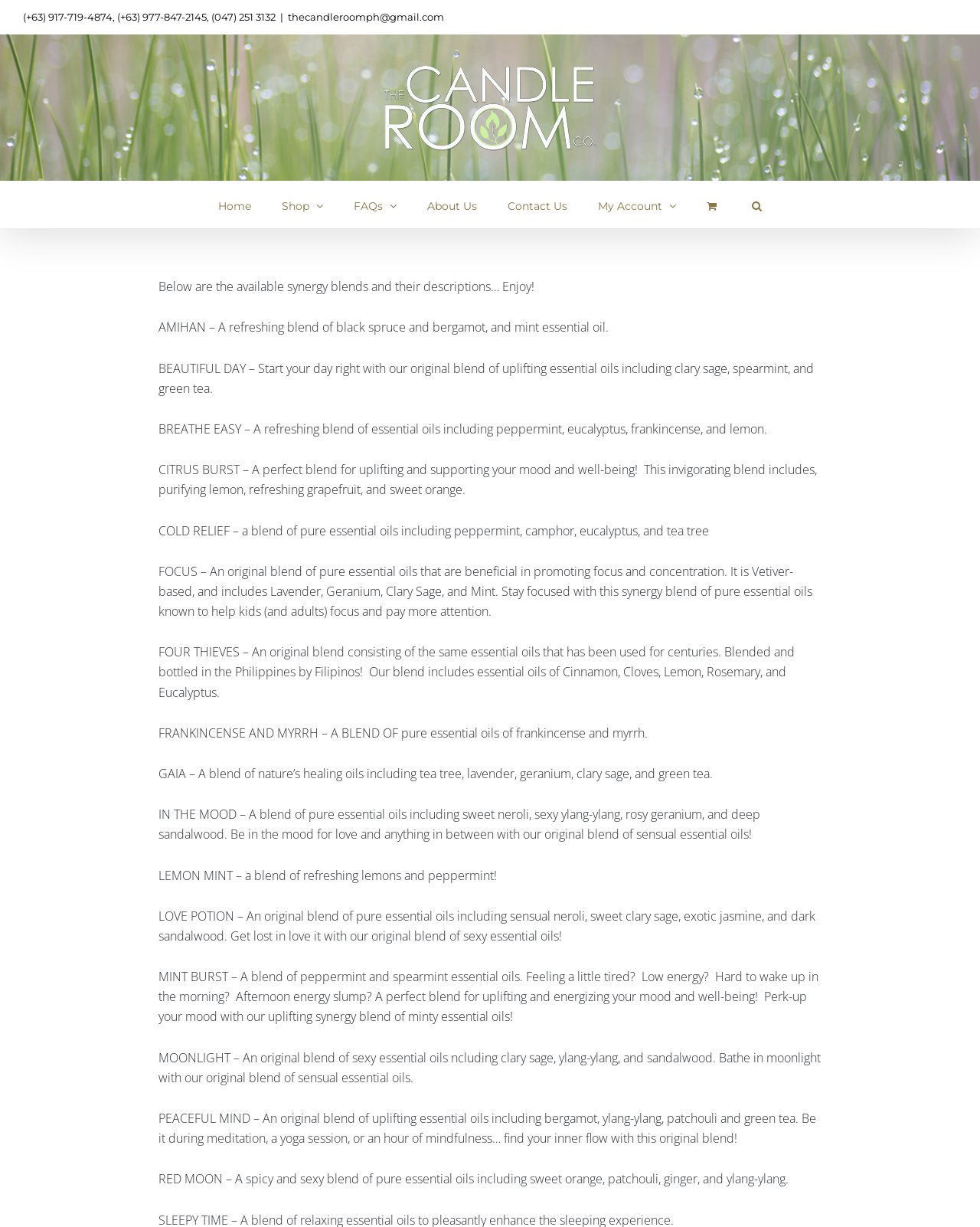Please find the bounding box coordinates of the clickable region needed to complete the following instruction: "View the 'Shop' menu". The bounding box coordinates must consist of four float numbers between 0 and 1, i.e., [left, top, right, bottom].

[0.288, 0.148, 0.33, 0.185]